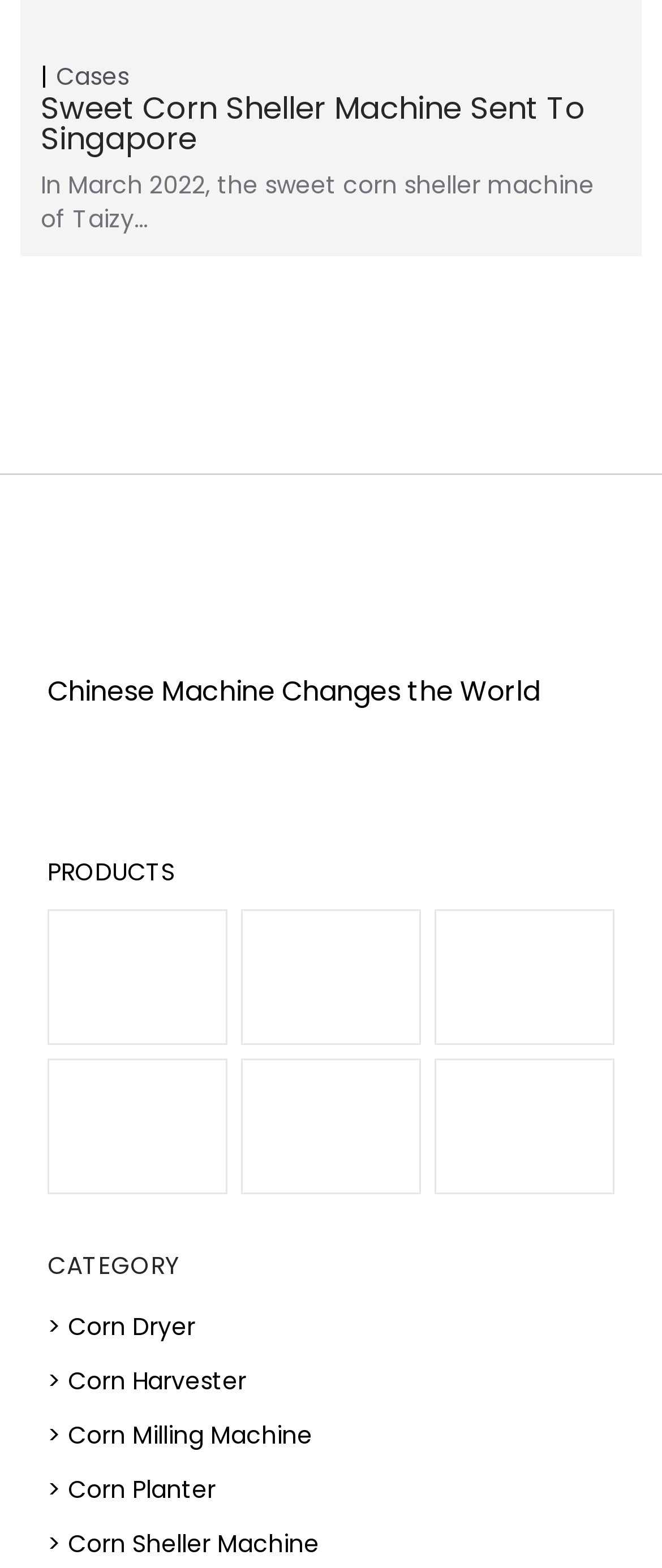Please specify the bounding box coordinates for the clickable region that will help you carry out the instruction: "Visit Sweet Corn Sheller Machine Sent To Singapore".

[0.062, 0.059, 0.938, 0.098]